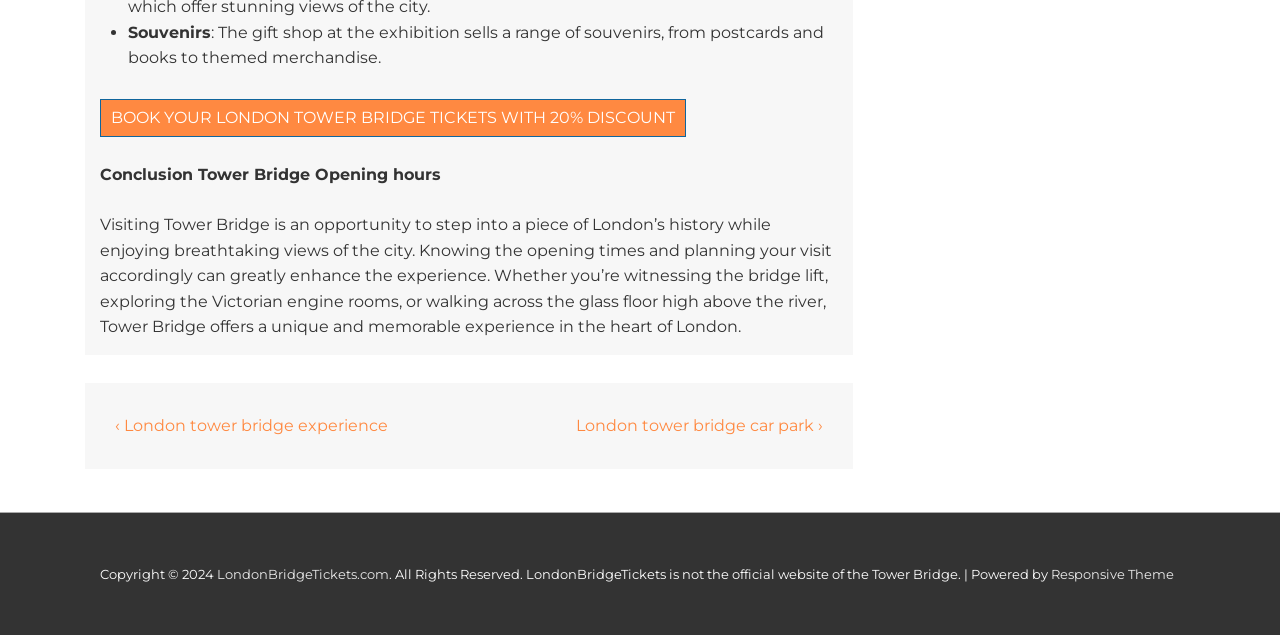Answer the question below using just one word or a short phrase: 
What is the discount offered on London Tower Bridge tickets?

20% DISCOUNT